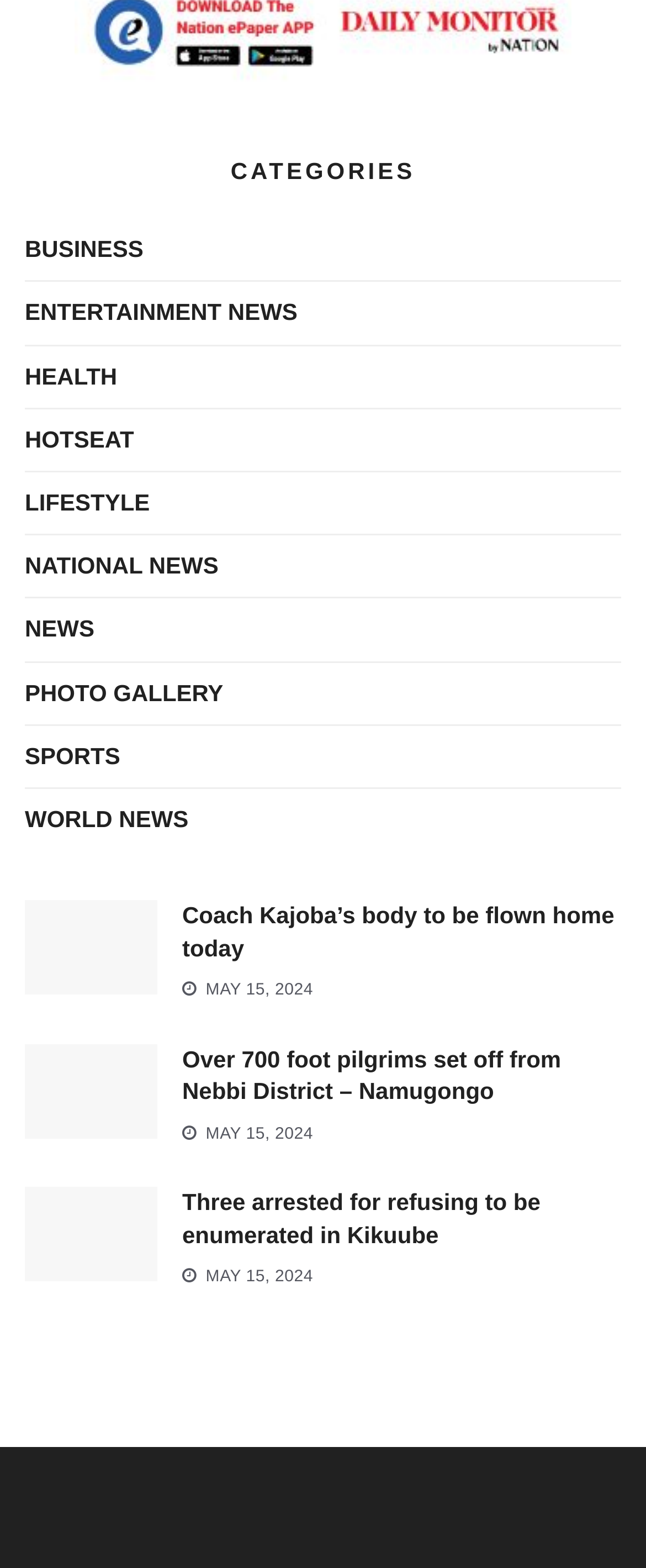Use the details in the image to answer the question thoroughly: 
How many news articles are displayed?

I counted the number of news article headings, which are 'Coach Kajoba’s body to be flown home today', 'Over 700 foot pilgrims set off from Nebbi District – Namugongo', and 'Three arrested for refusing to be enumerated in Kikuube'. There are 3 news articles displayed on this webpage.